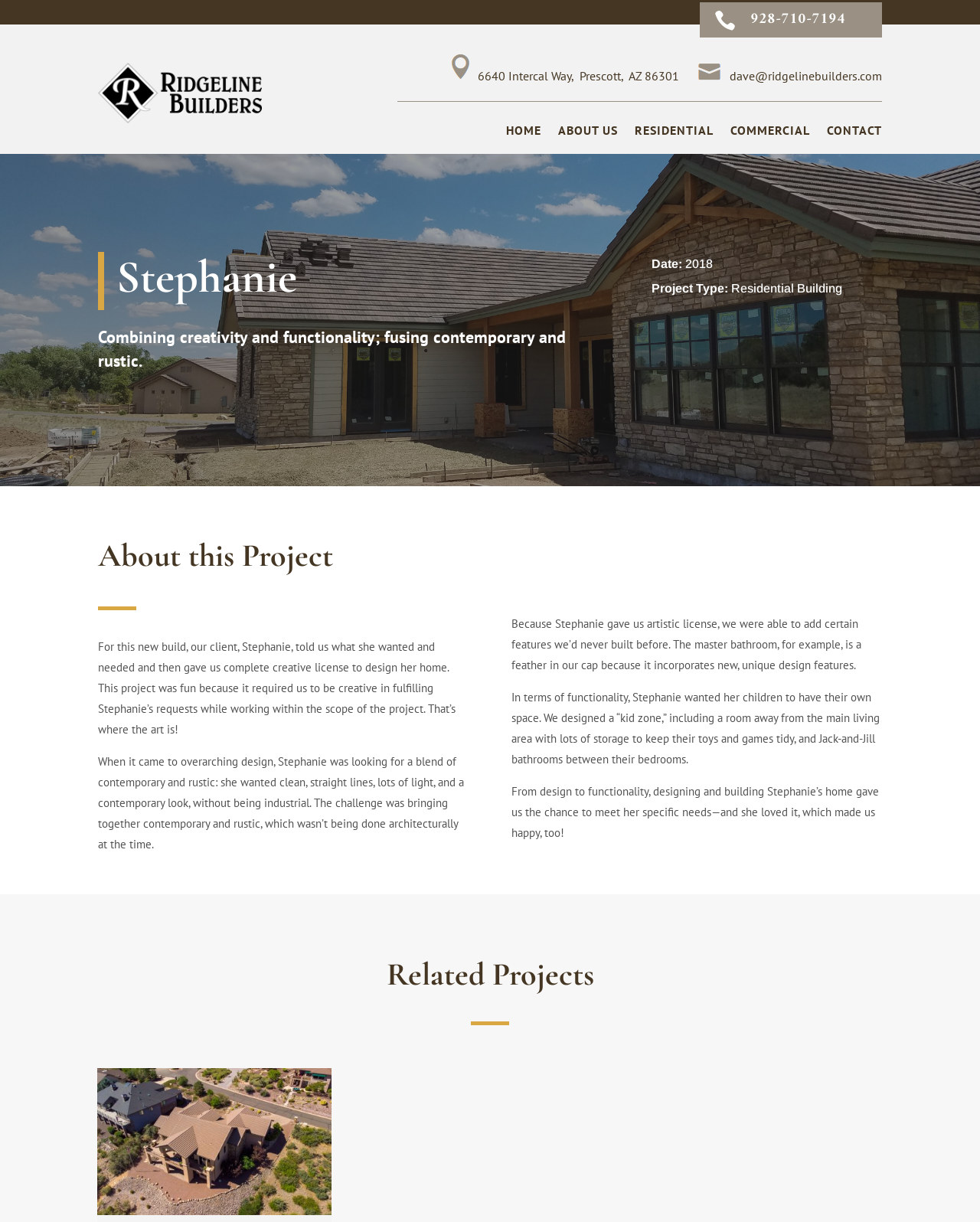Offer a detailed explanation of the webpage layout and contents.

This webpage is about a residential project, specifically a home built for a client named Stephanie. At the top left, there is a small image and a link. To the right of this, there is a table with a phone number, address, and email contact information. Below this, there are navigation links to other sections of the website, including "HOME", "ABOUT US", "RESIDENTIAL", "COMMERCIAL", and "CONTACT".

The main content of the page is divided into sections. The first section is headed by a title "Stephanie" and has a brief description of the project, which combines contemporary and rustic styles. Below this, there are details about the project, including the date and type of project.

The next section is headed by "About this Project" and contains a lengthy description of the project, including the client's requirements and the design challenges. The text describes how the designers had to balance contemporary and rustic elements, and how they incorporated unique features, such as a "kid zone" with storage and Jack-and-Jill bathrooms.

At the bottom of the page, there is a section headed by "Related Projects" with a single image linking to another residential project, "Mike and Jerlynn".